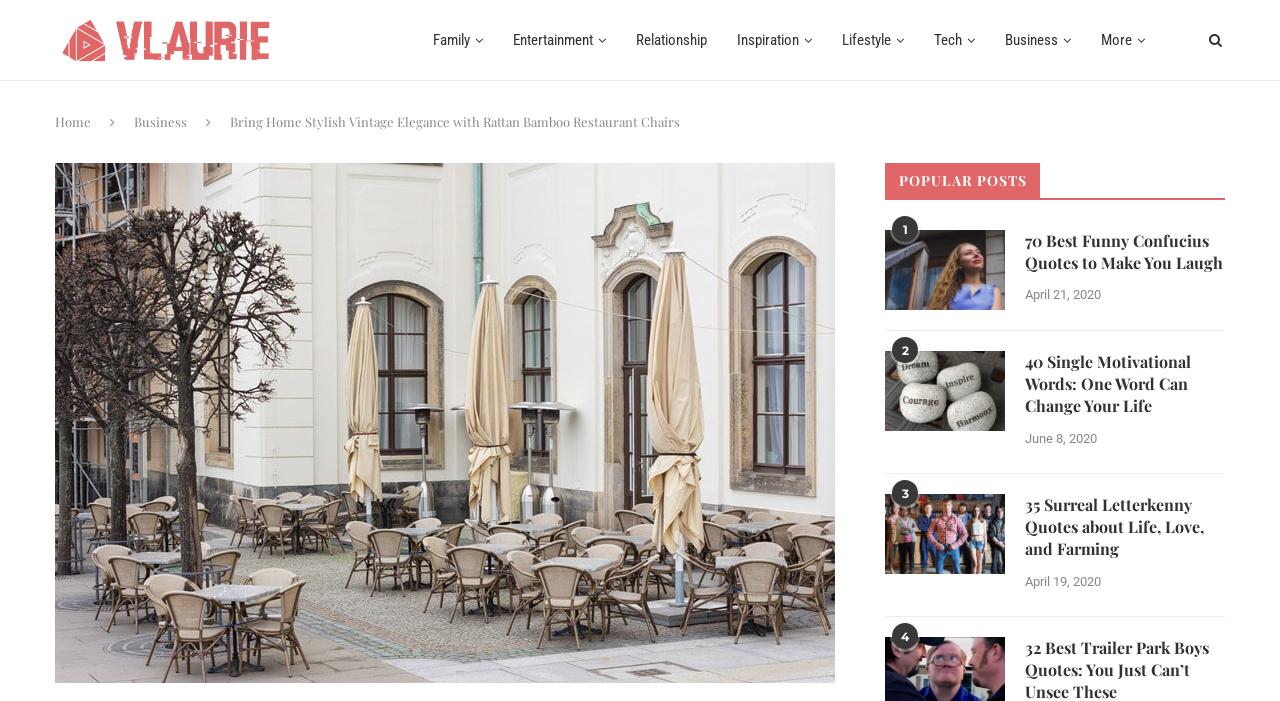Please determine the heading text of this webpage.

Bring Home Stylish Vintage Elegance with Rattan Bamboo Restaurant Chairs